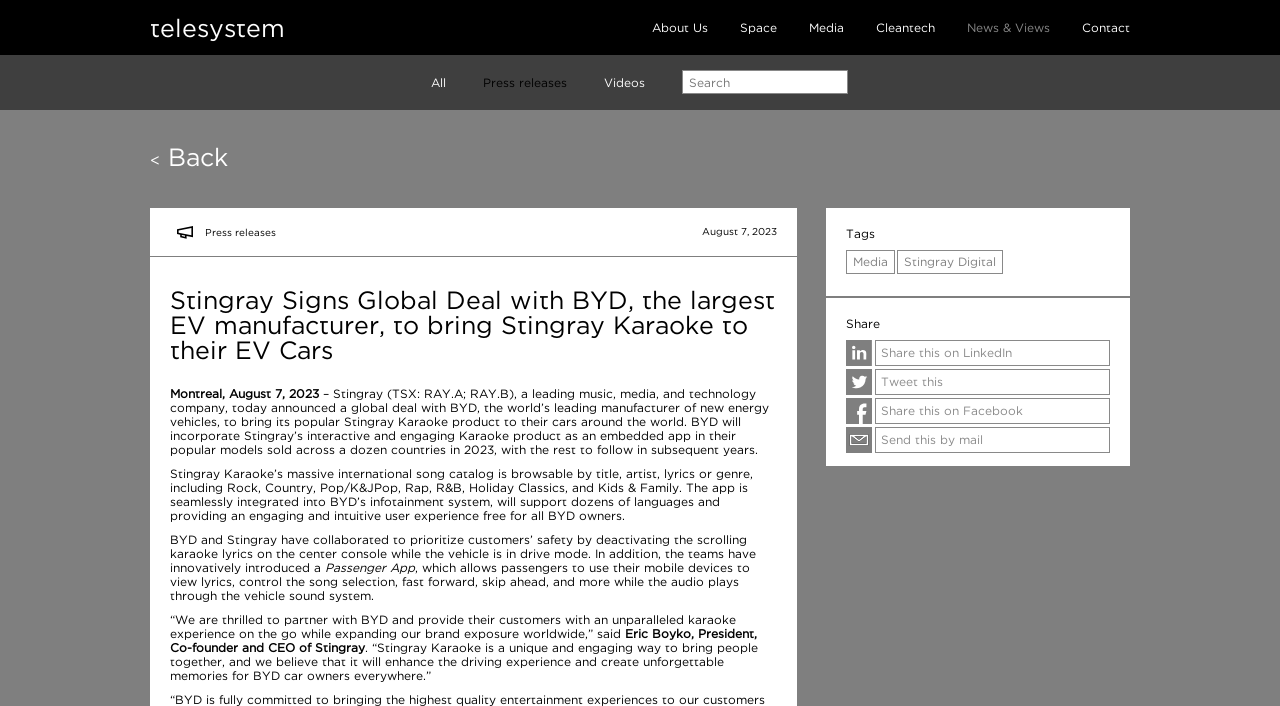What is the company partnering with BYD?
Examine the image and give a concise answer in one word or a short phrase.

Stingray